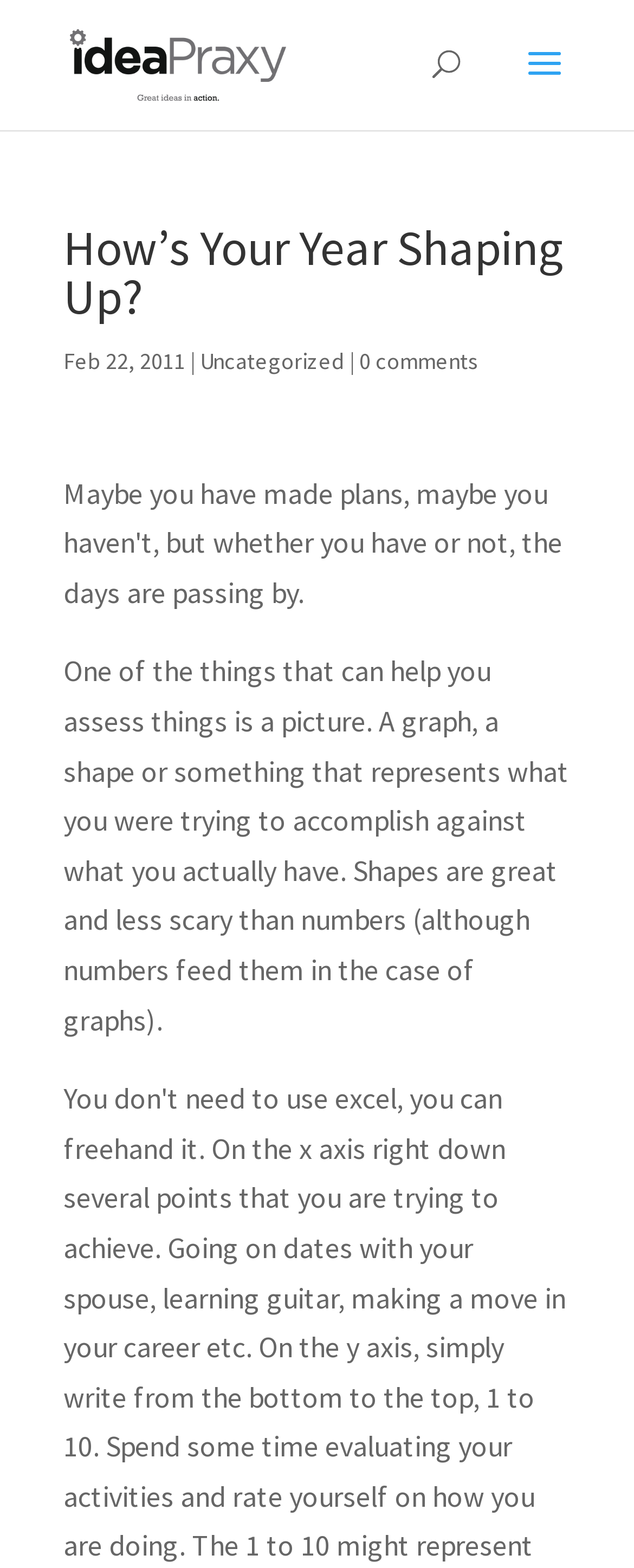What is the website's domain name?
Please use the visual content to give a single word or phrase answer.

ideapraxy.com